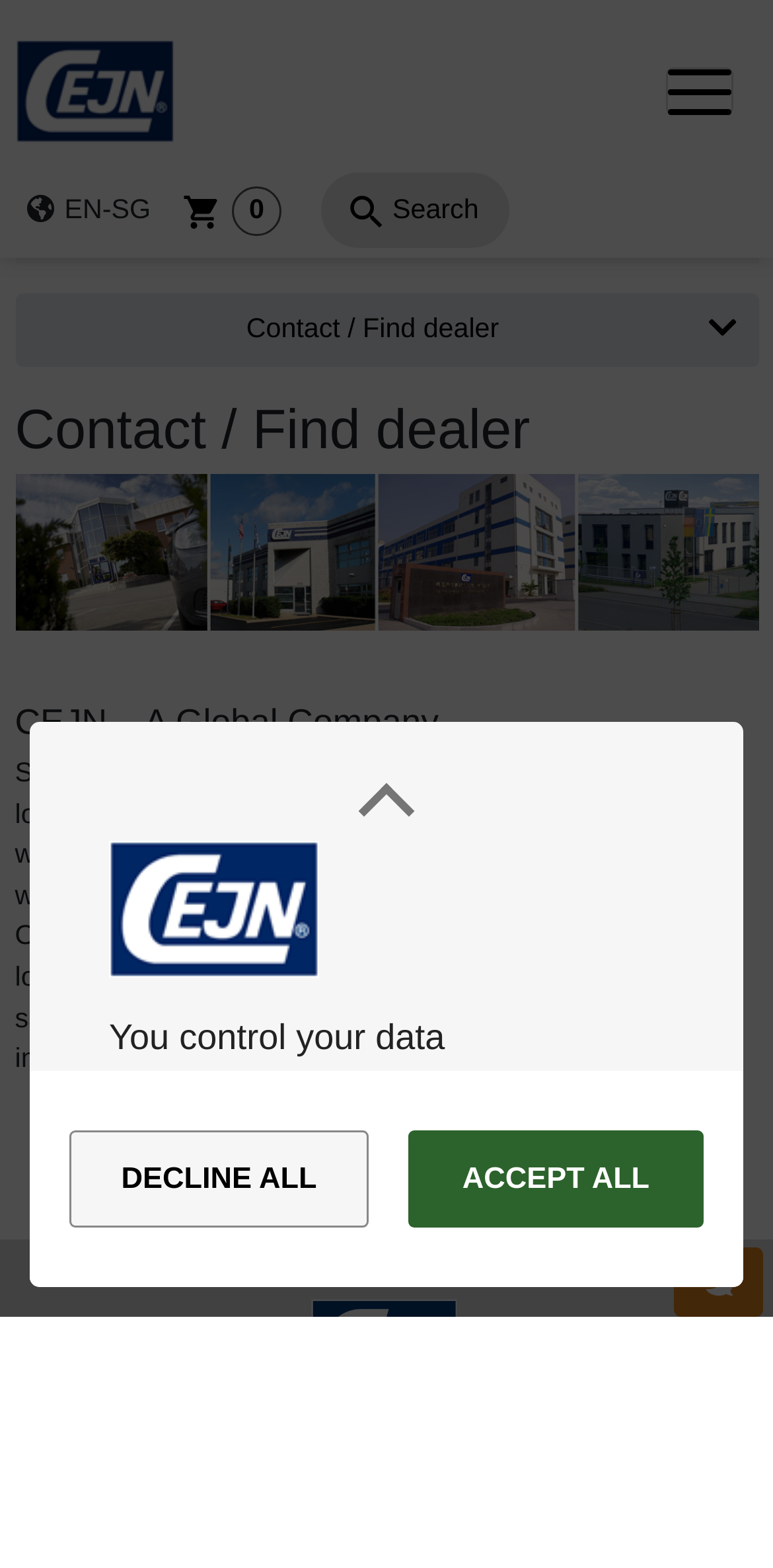Find the bounding box coordinates of the clickable area required to complete the following action: "Click the CEJN logo".

[0.019, 0.028, 0.224, 0.047]